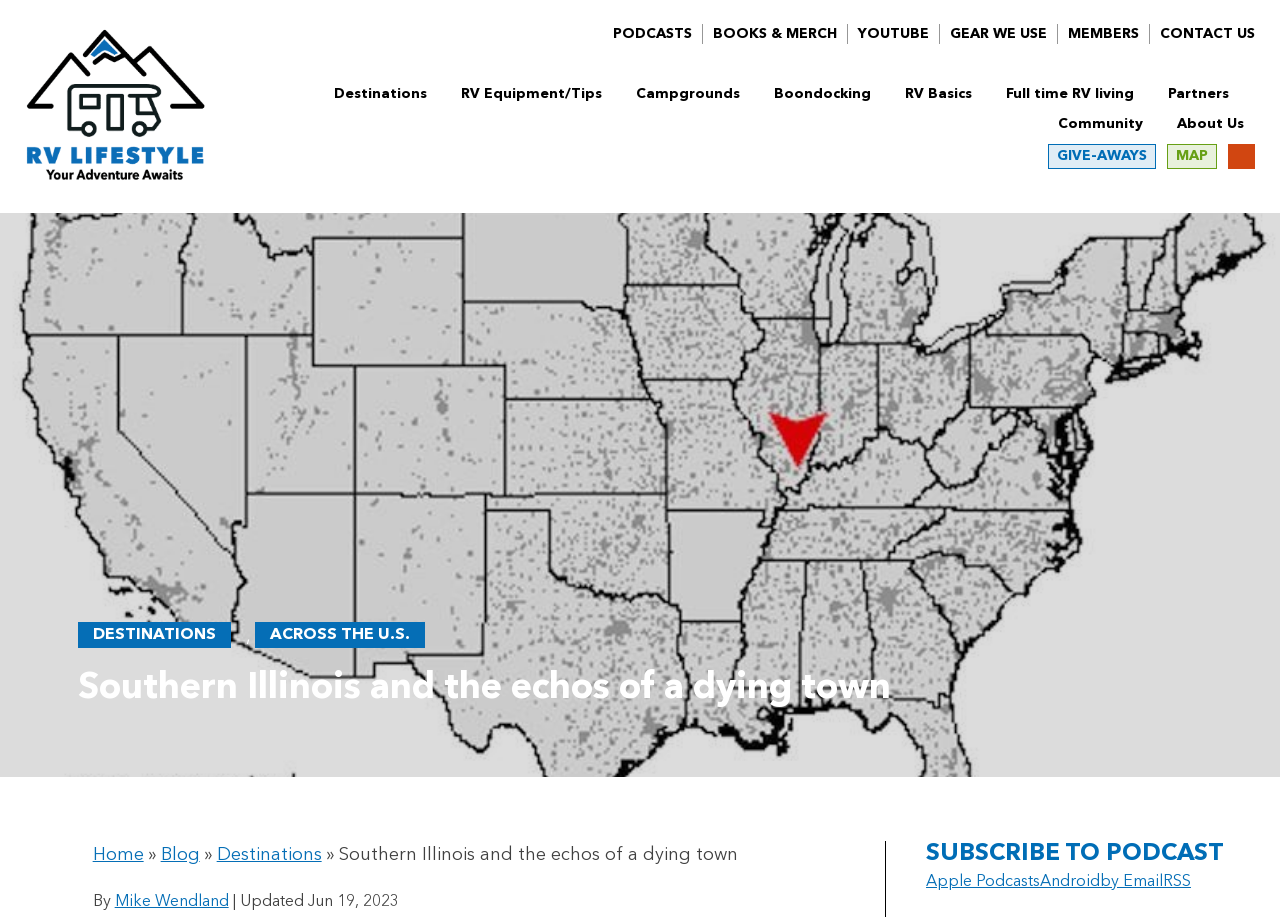Provide a brief response to the question below using a single word or phrase: 
Who is the author of the blog post?

Mike Wendland